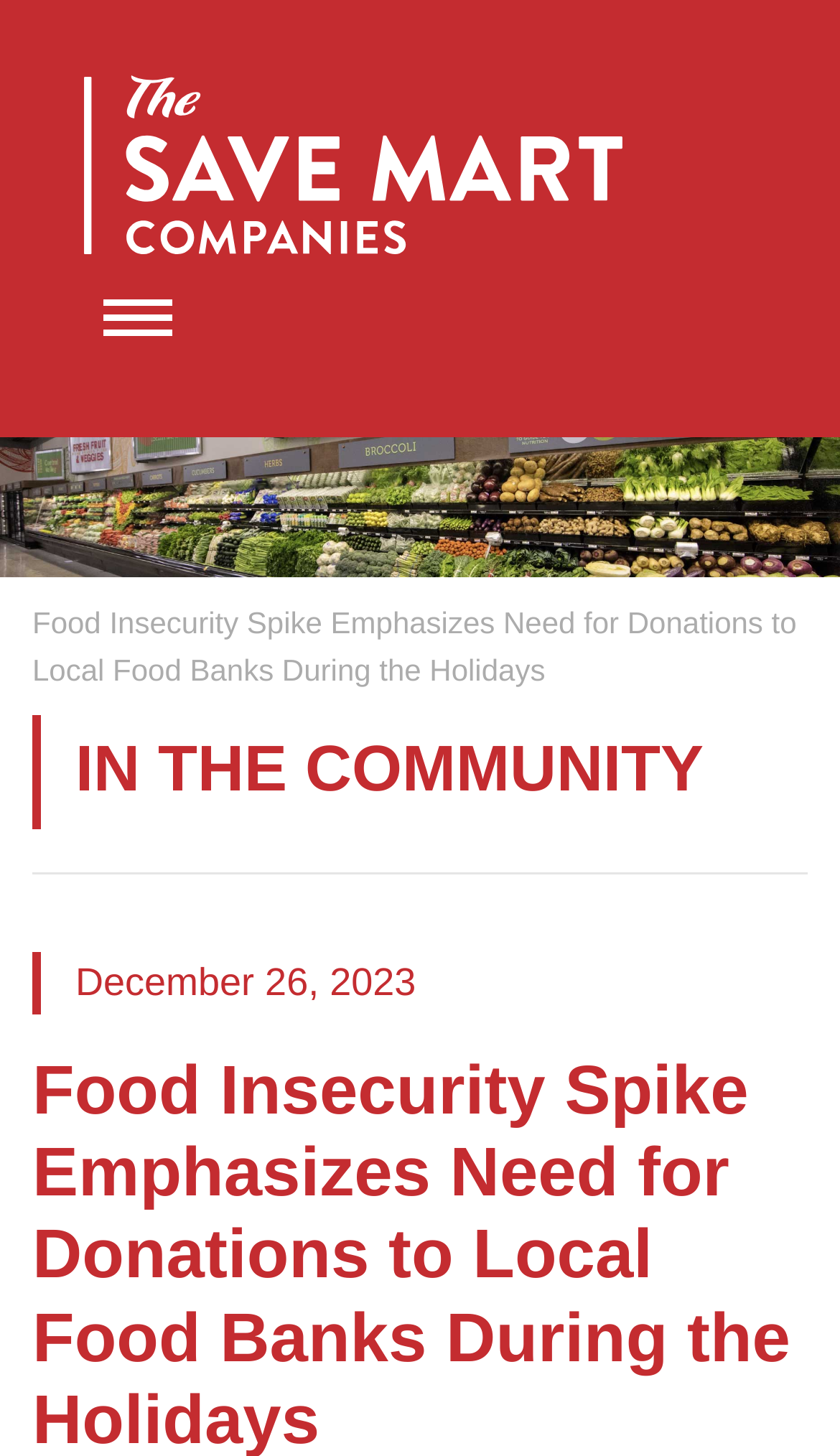Generate the main heading text from the webpage.

IN THE COMMUNITY